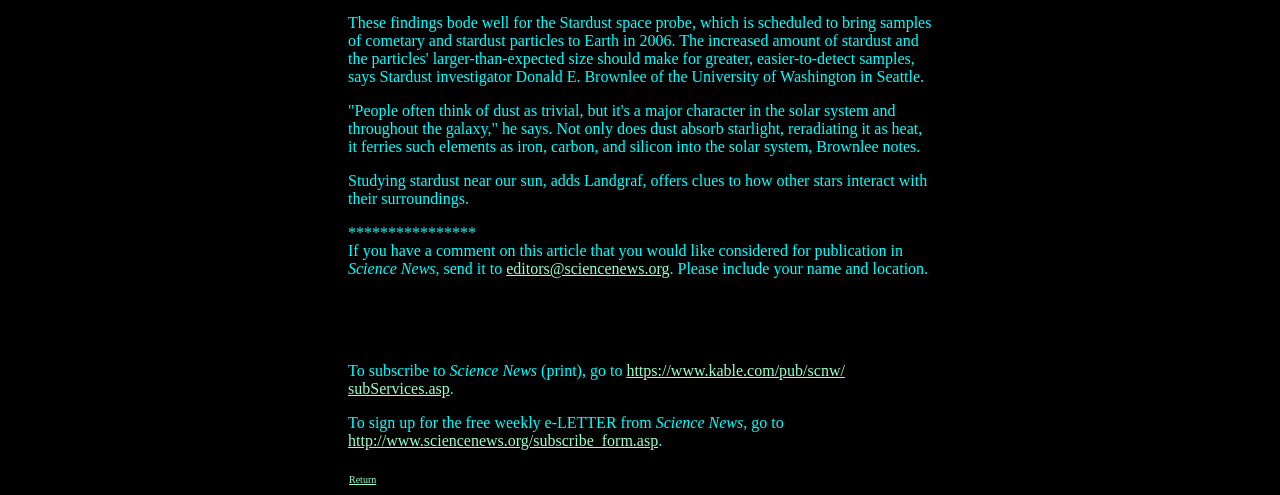What can readers do to subscribe to the print edition?
Give a thorough and detailed response to the question.

The article provides a link, 'https://www.kable.com/pub/scnw/subServices.asp', where readers can go to subscribe to the print edition of Science News.